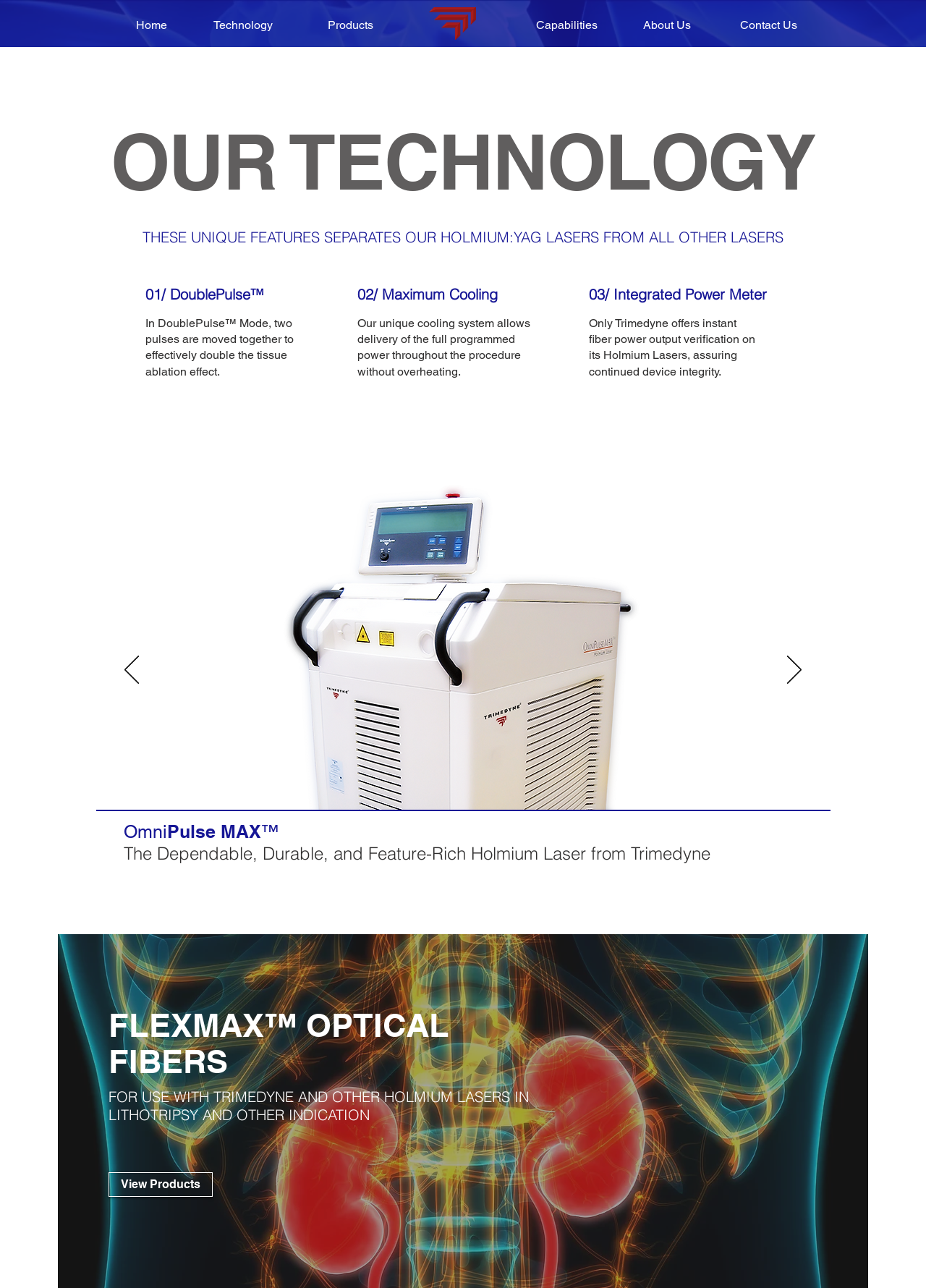Point out the bounding box coordinates of the section to click in order to follow this instruction: "Click the Previous button".

[0.134, 0.509, 0.15, 0.533]